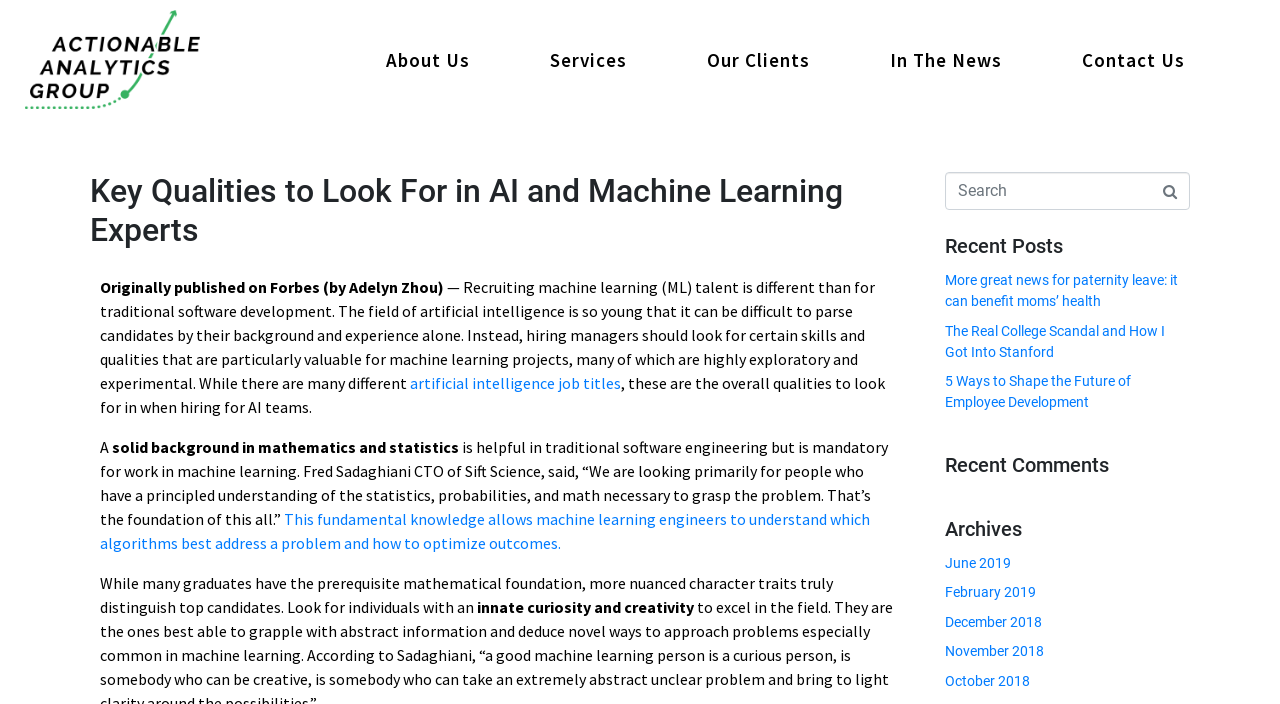What is the author of the article?
Please analyze the image and answer the question with as much detail as possible.

The author of the article is mentioned as 'Adelyn Zhou' in the text 'Originally published on Forbes (by Adelyn Zhou)'.